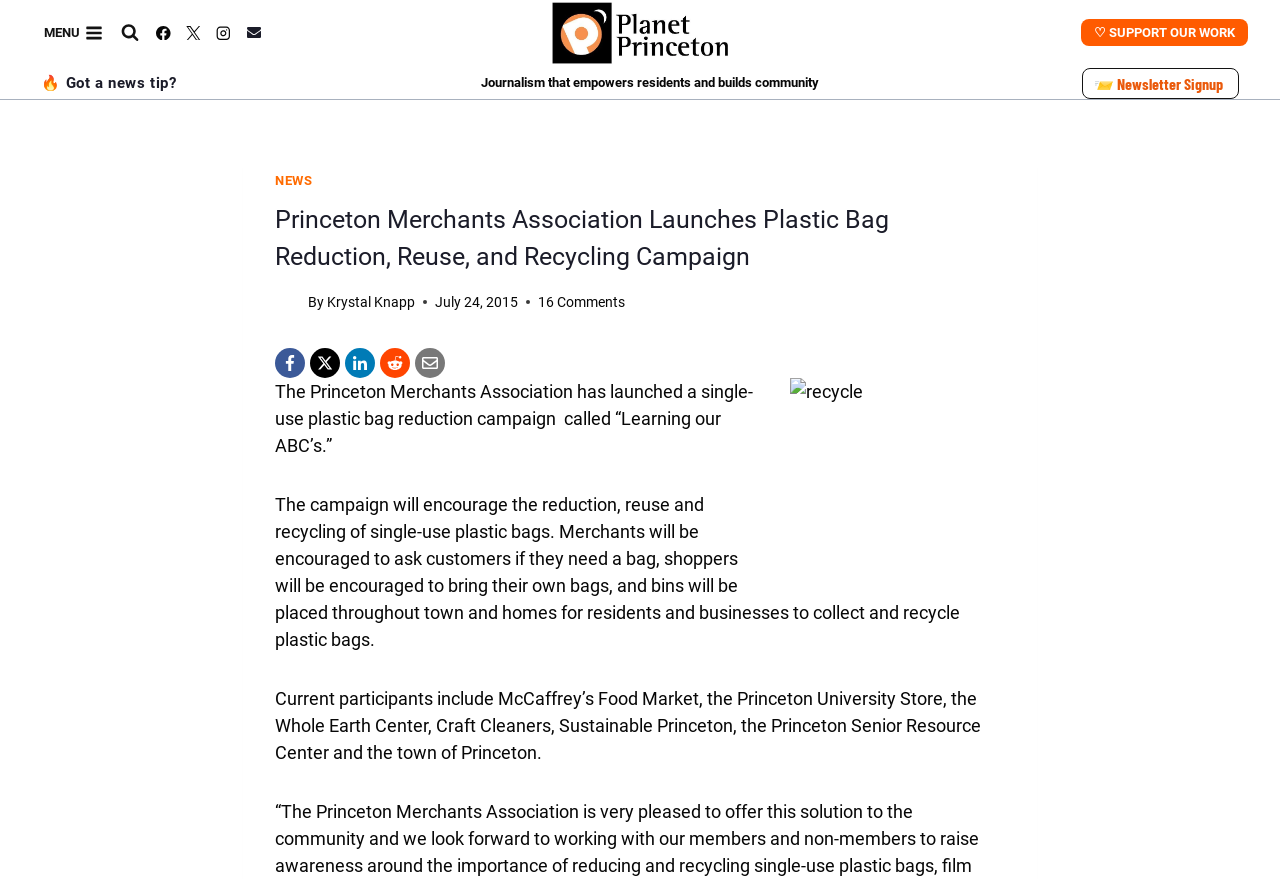Extract the bounding box for the UI element that matches this description: "aria-label="Author image"".

[0.215, 0.33, 0.234, 0.358]